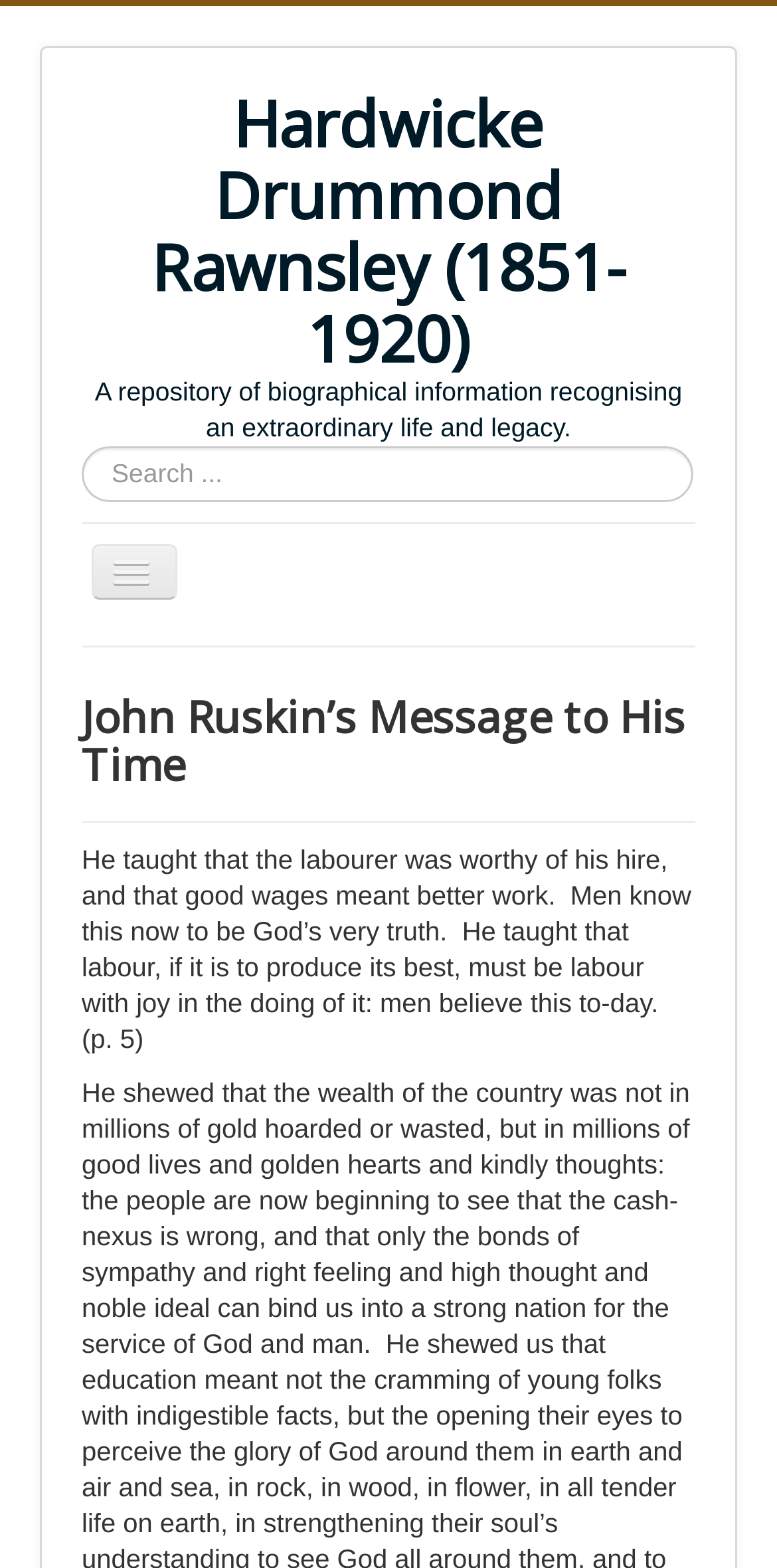Please predict the bounding box coordinates of the element's region where a click is necessary to complete the following instruction: "Contact the website administrator". The coordinates should be represented by four float numbers between 0 and 1, i.e., [left, top, right, bottom].

[0.105, 0.883, 0.895, 0.924]